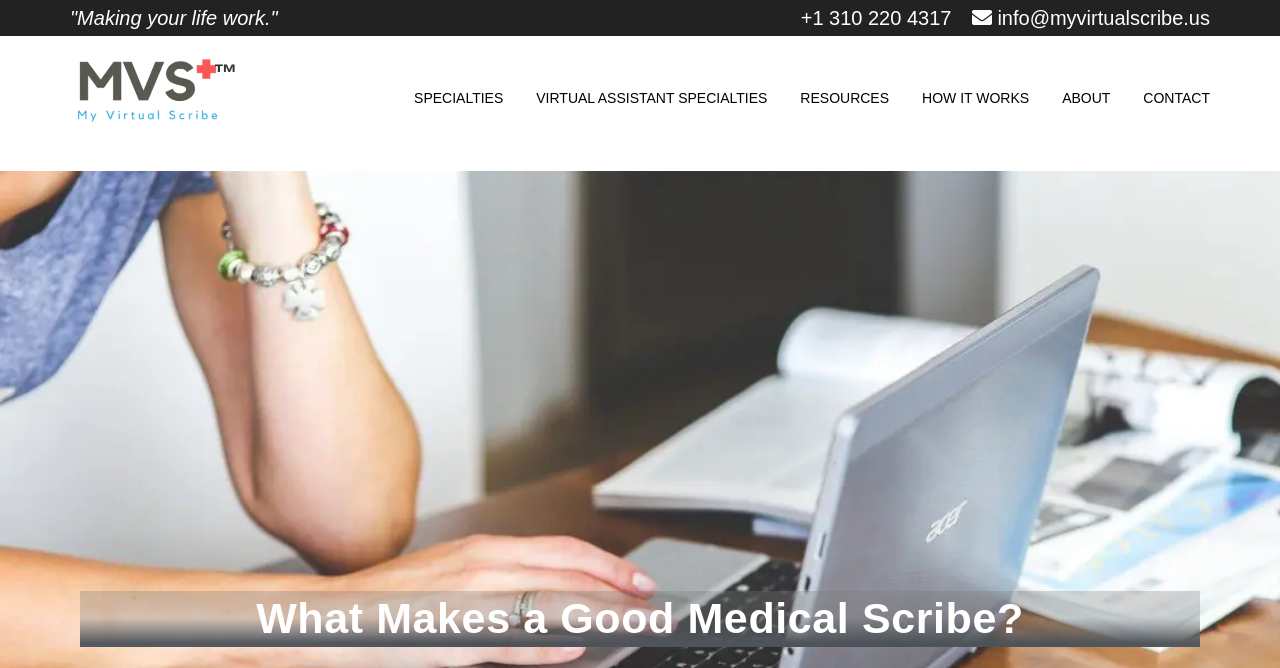Detail the various sections and features present on the webpage.

The webpage is about medical scribes, specifically what makes a good one. At the top left, there is a logo, "MVS-Logo", accompanied by a trademark symbol. Below the logo, there is a short phrase "Making your life work." To the right of the logo, there are two contact links: a phone number "+1 310 220 4317" and an email address "info@myvirtualscribe.us". 

In the middle section, there are five main navigation links: "SPECIALTIES", "VIRTUAL ASSISTANT SPECIALTIES", "RESOURCES", "HOW IT WORKS", and "ABOUT", which are evenly spaced and horizontally aligned. 

At the bottom of the page, there is a prominent heading "What Makes a Good Medical Scribe?", which is centered and takes up most of the width. This heading is likely the main topic of the page, and it is related to the meta description, which explains that medical scribes help offload the responsibilities of a doctor, such as recording and documenting medical information.